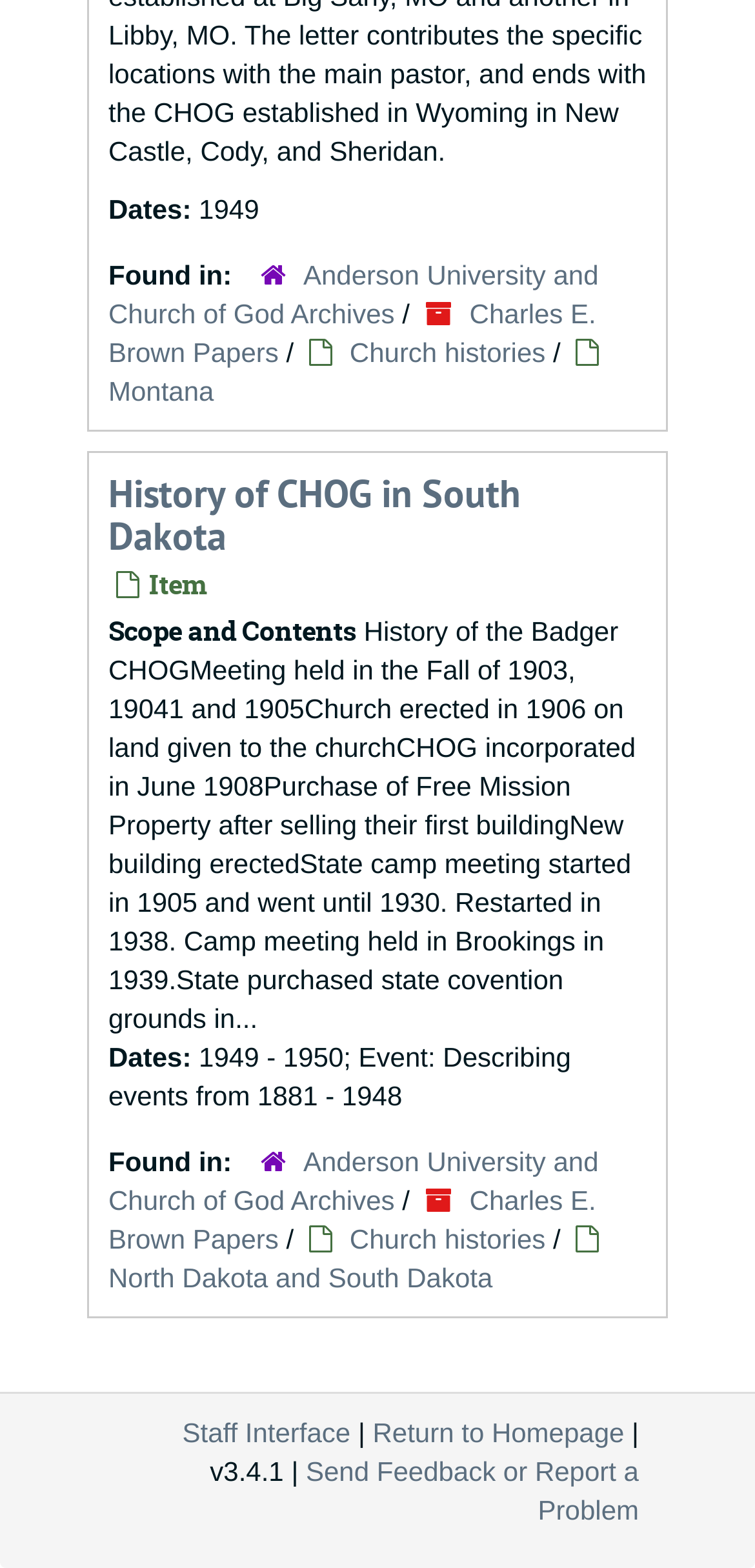Please find the bounding box coordinates for the clickable element needed to perform this instruction: "Return to Homepage".

[0.494, 0.903, 0.827, 0.923]